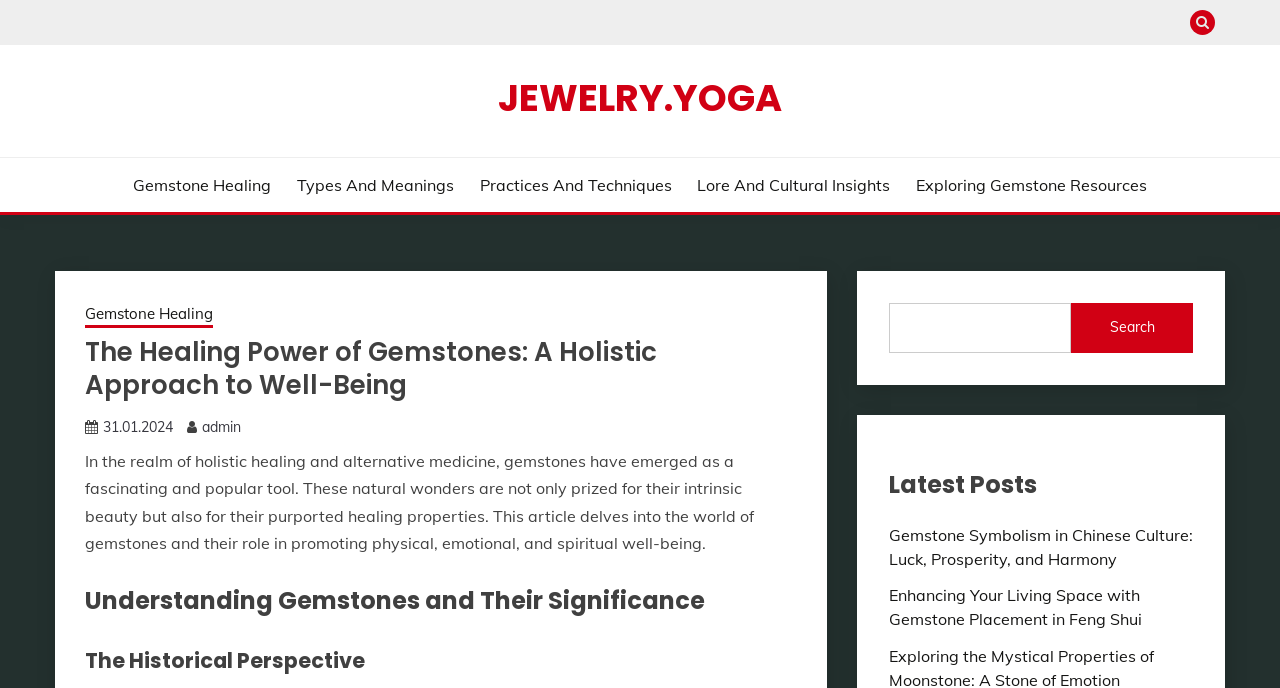Can you provide the bounding box coordinates for the element that should be clicked to implement the instruction: "Read the latest post about gemstone symbolism in Chinese culture"?

[0.694, 0.763, 0.932, 0.826]